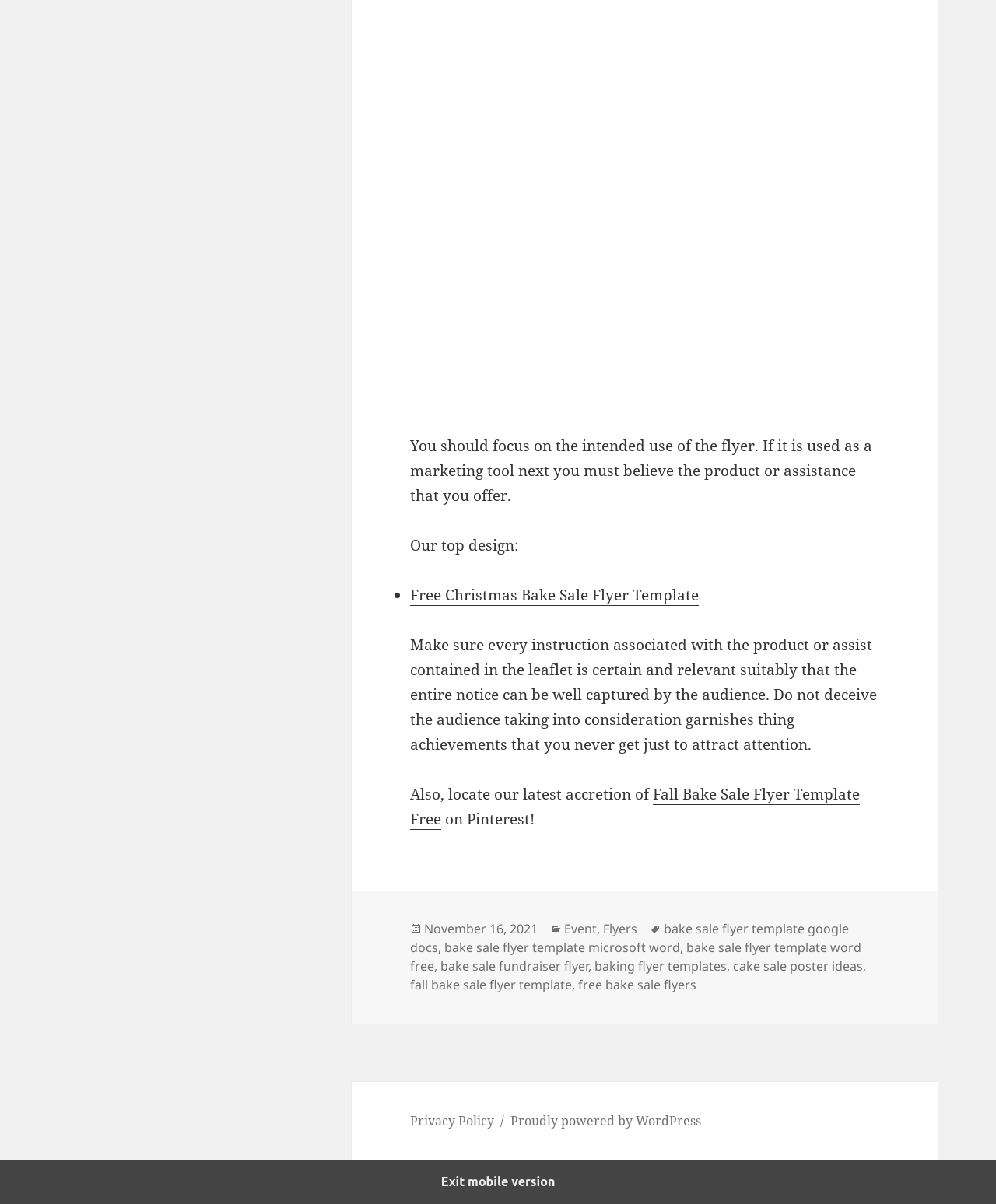Reply to the question with a brief word or phrase: What is the main topic of the webpage?

Bake sale flyers